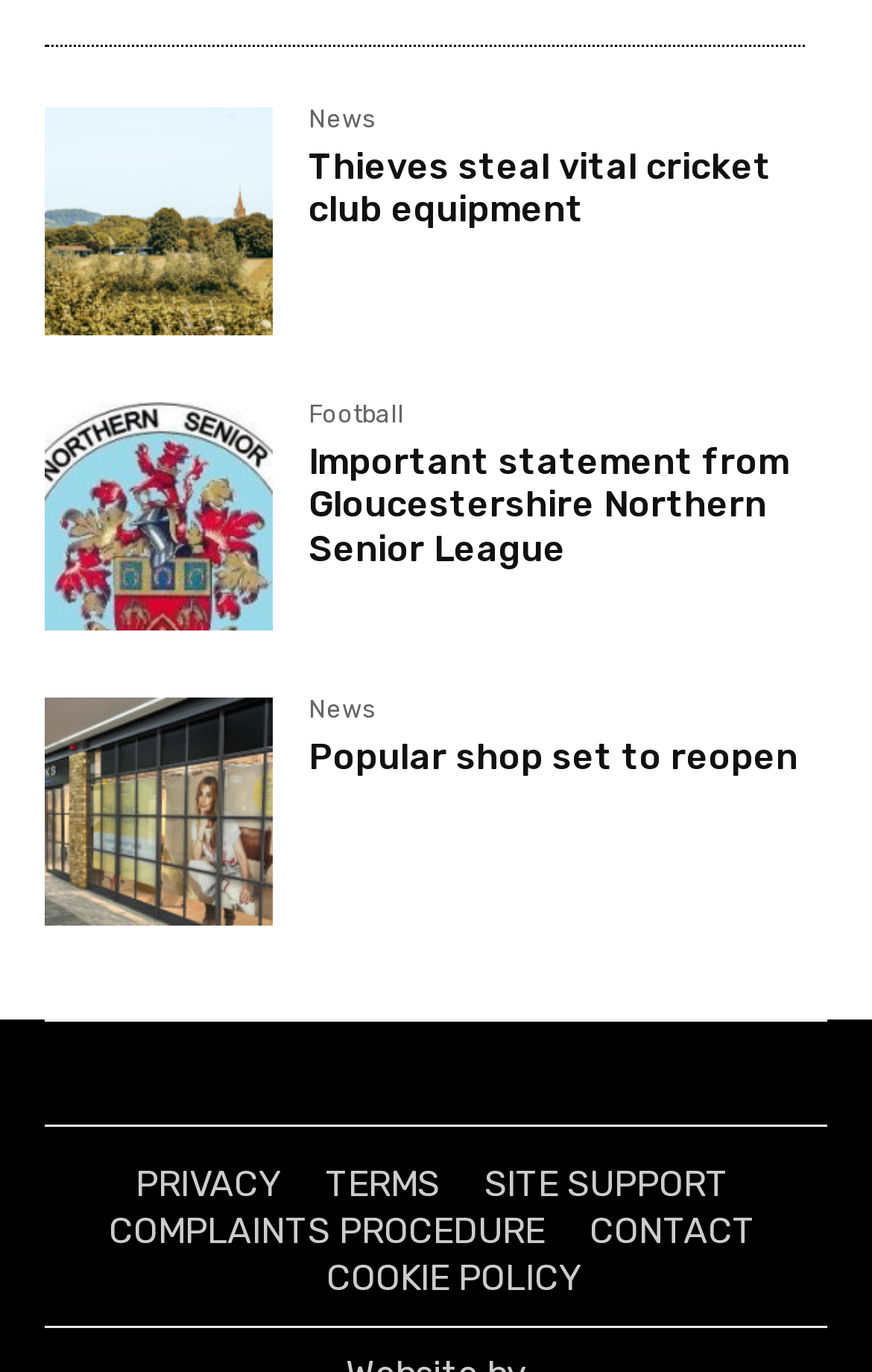Answer the question below with a single word or a brief phrase: 
How many links are available at the bottom of the webpage?

6